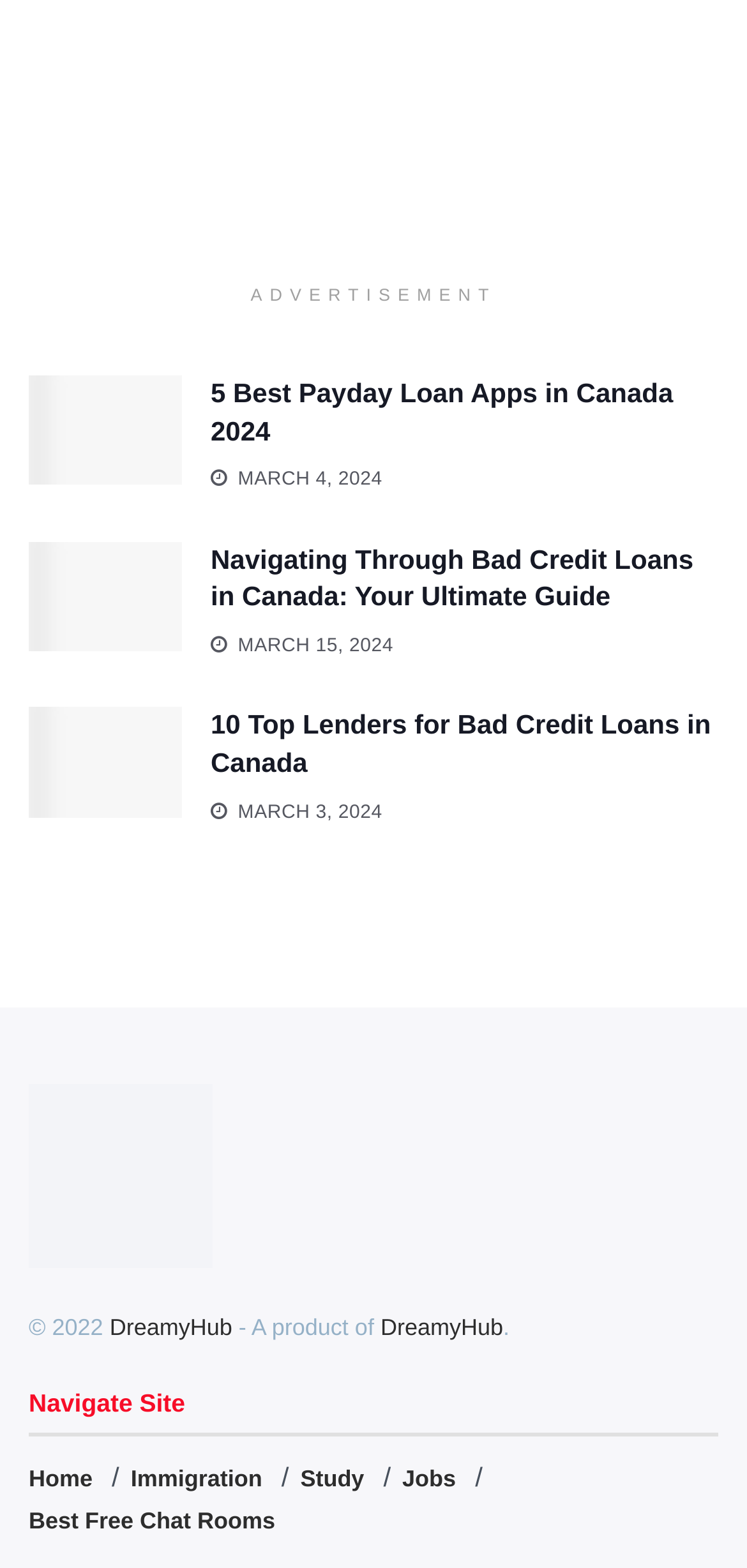Determine the bounding box coordinates of the section to be clicked to follow the instruction: "Click on the 'Best Payday Loan Apps in Canada' link". The coordinates should be given as four float numbers between 0 and 1, formatted as [left, top, right, bottom].

[0.038, 0.24, 0.244, 0.31]